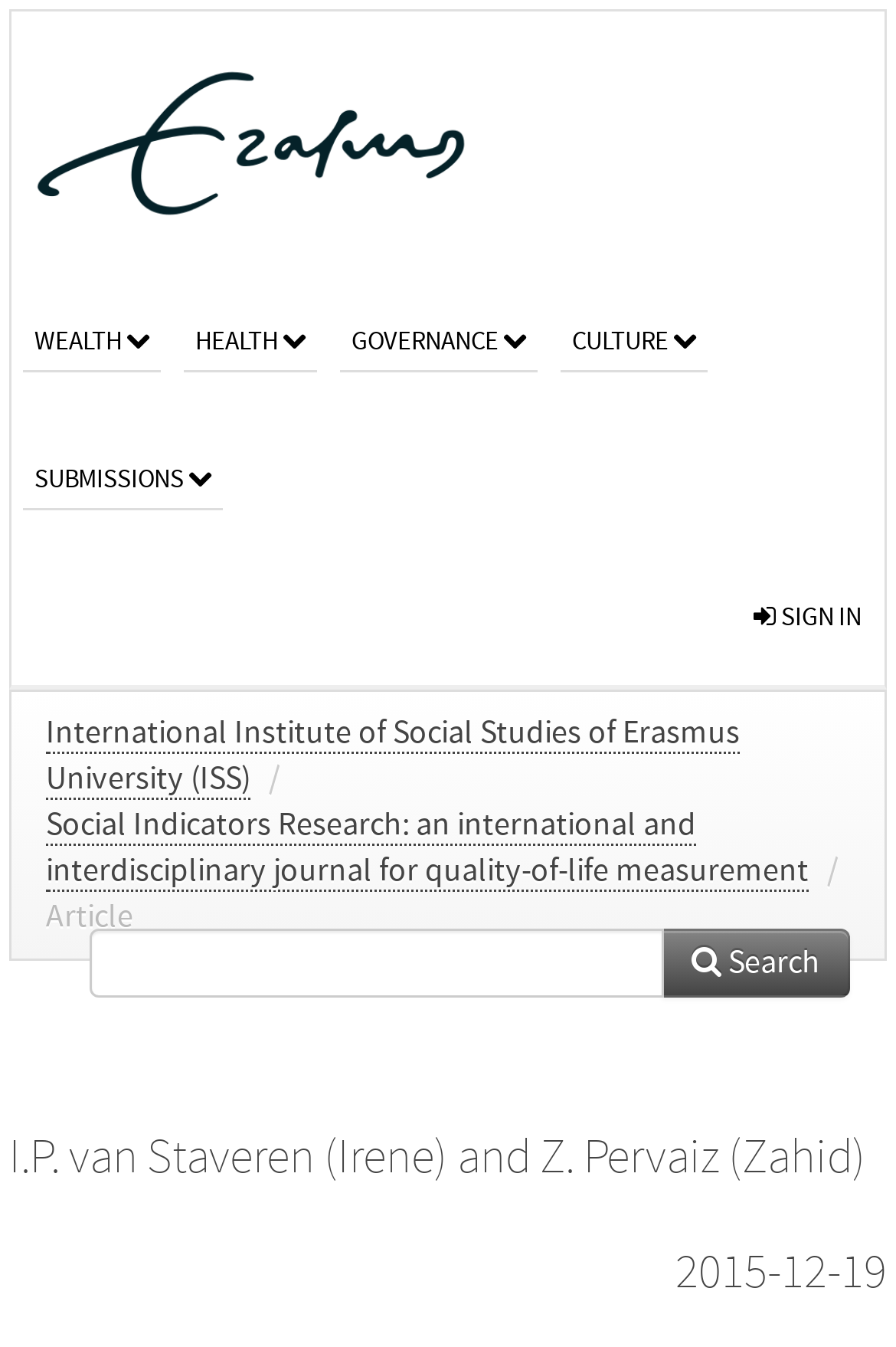Bounding box coordinates are to be given in the format (top-left x, top-left y, bottom-right x, bottom-right y). All values must be floating point numbers between 0 and 1. Provide the bounding box coordinate for the UI element described as: Z. Pervaiz (Zahid)

[0.603, 0.839, 0.967, 0.88]